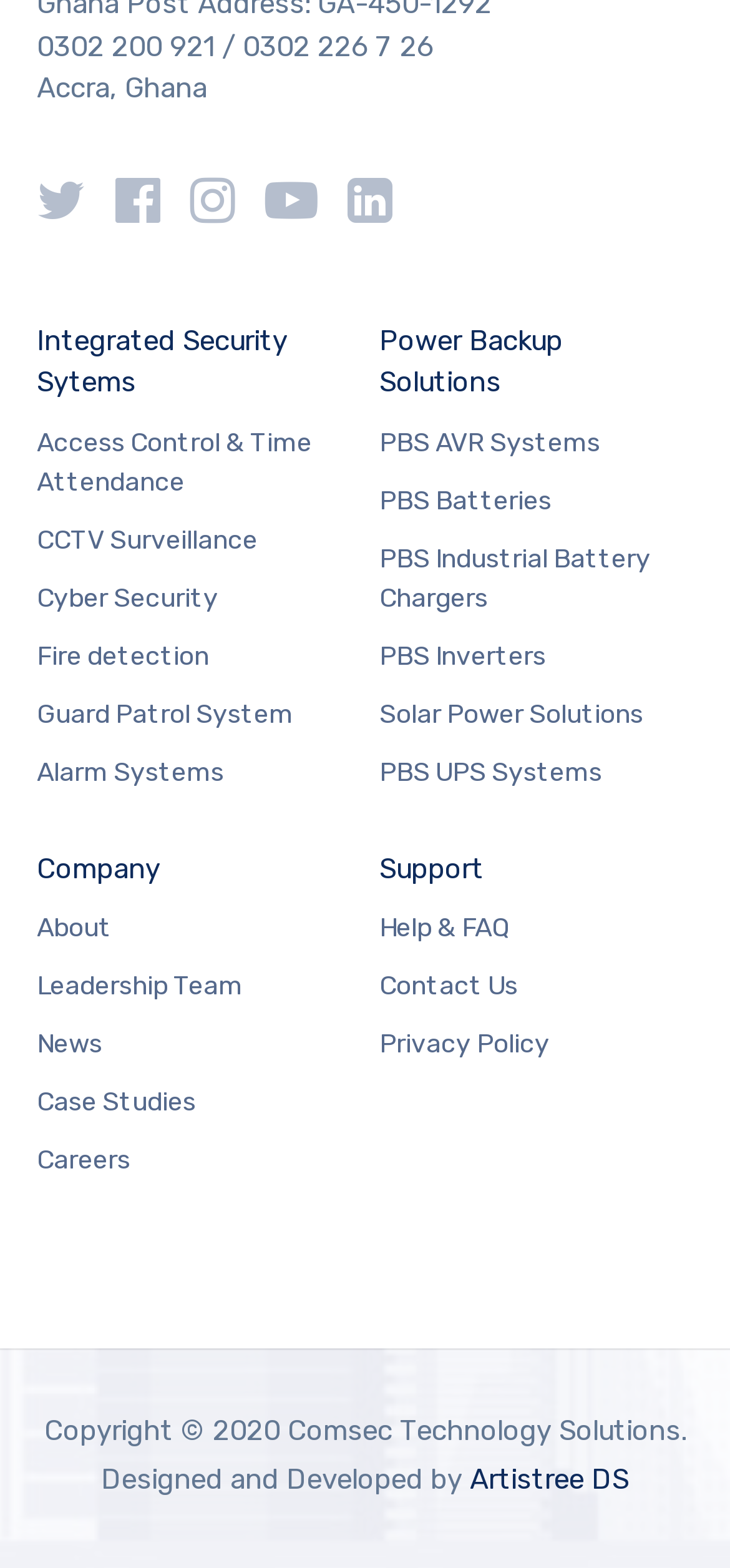Extract the bounding box coordinates for the HTML element that matches this description: "Getting started guide". The coordinates should be four float numbers between 0 and 1, i.e., [left, top, right, bottom].

None